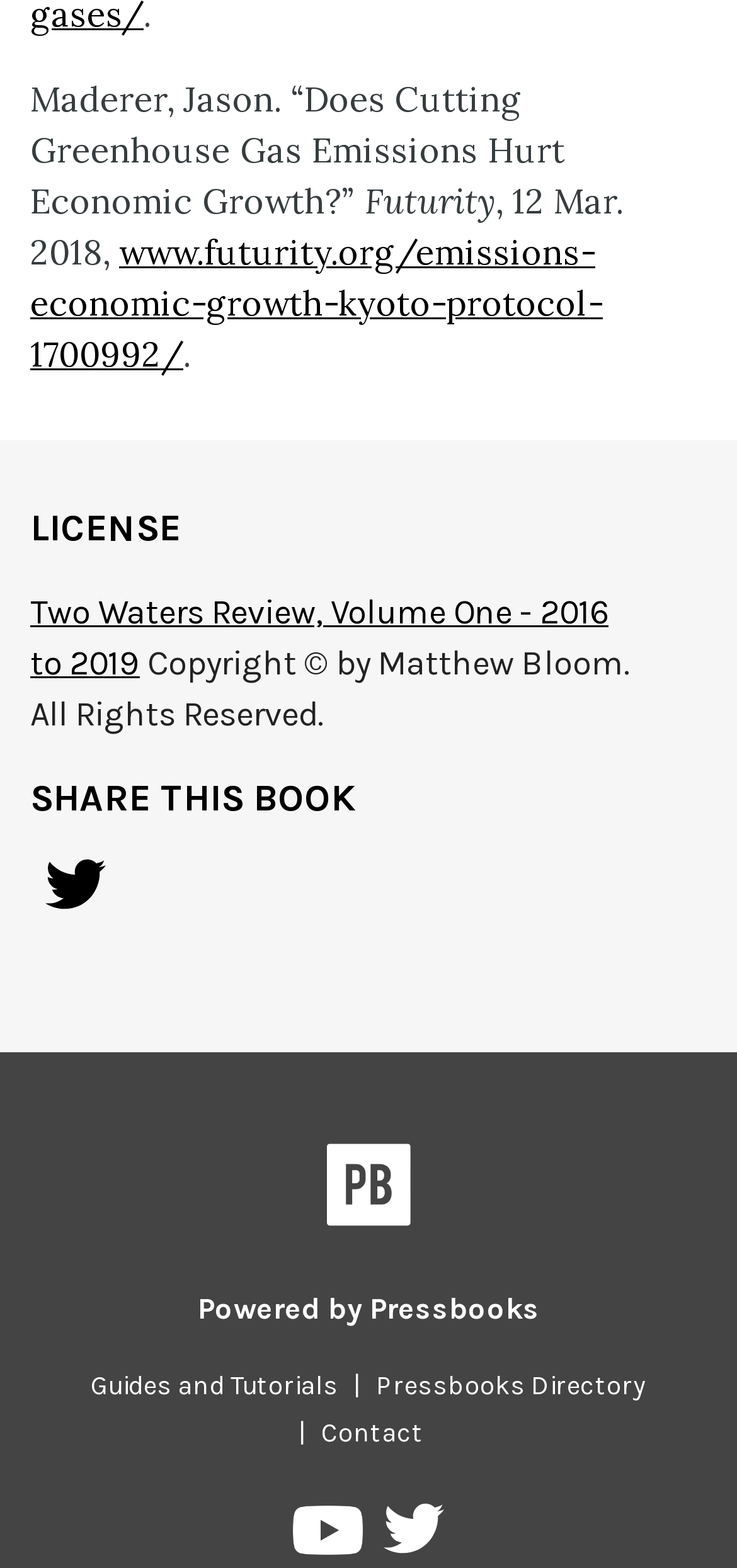Please specify the bounding box coordinates of the clickable region necessary for completing the following instruction: "Visit the Futurity website". The coordinates must consist of four float numbers between 0 and 1, i.e., [left, top, right, bottom].

[0.041, 0.147, 0.818, 0.24]